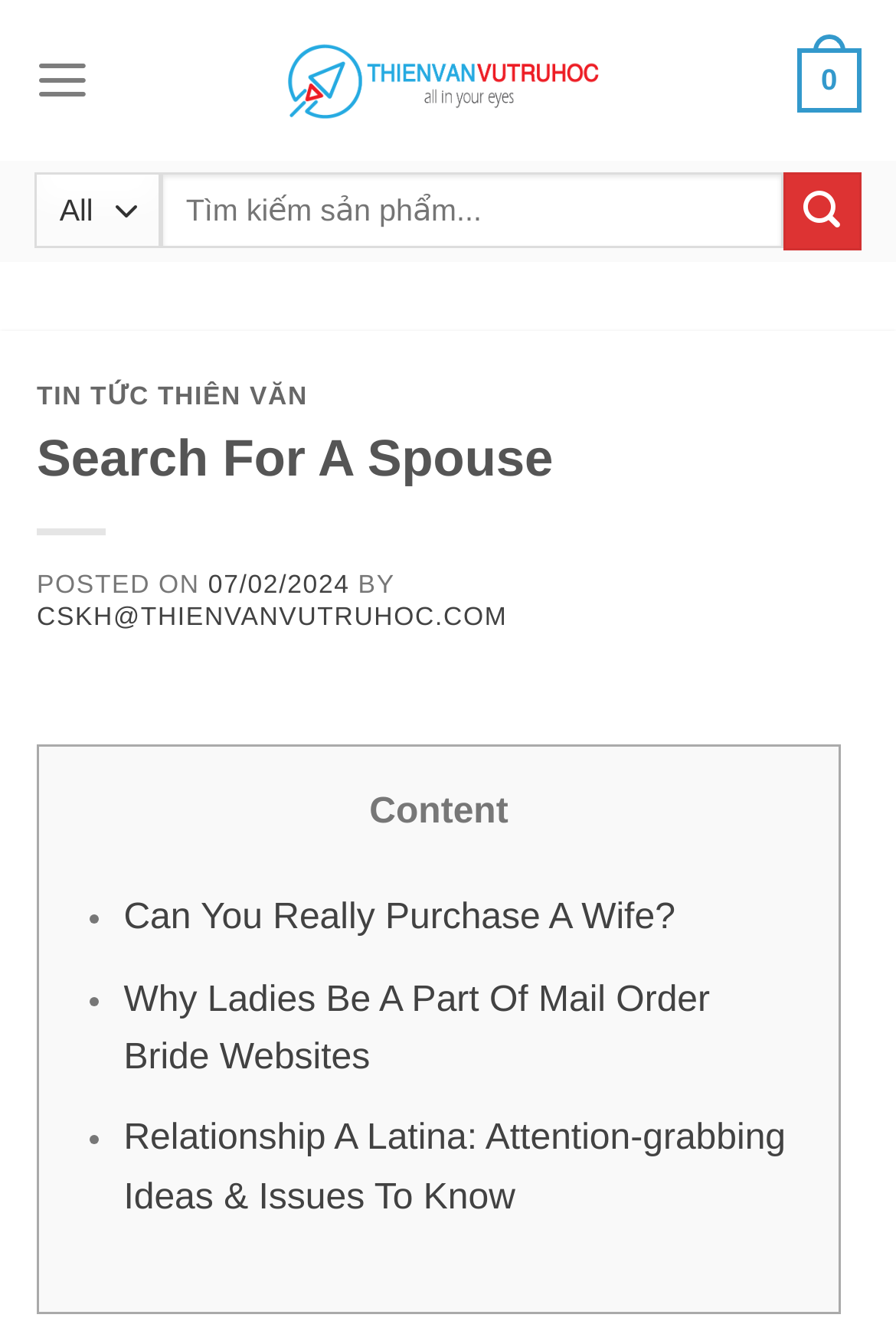What is the date of the post?
From the image, respond using a single word or phrase.

07/02/2024